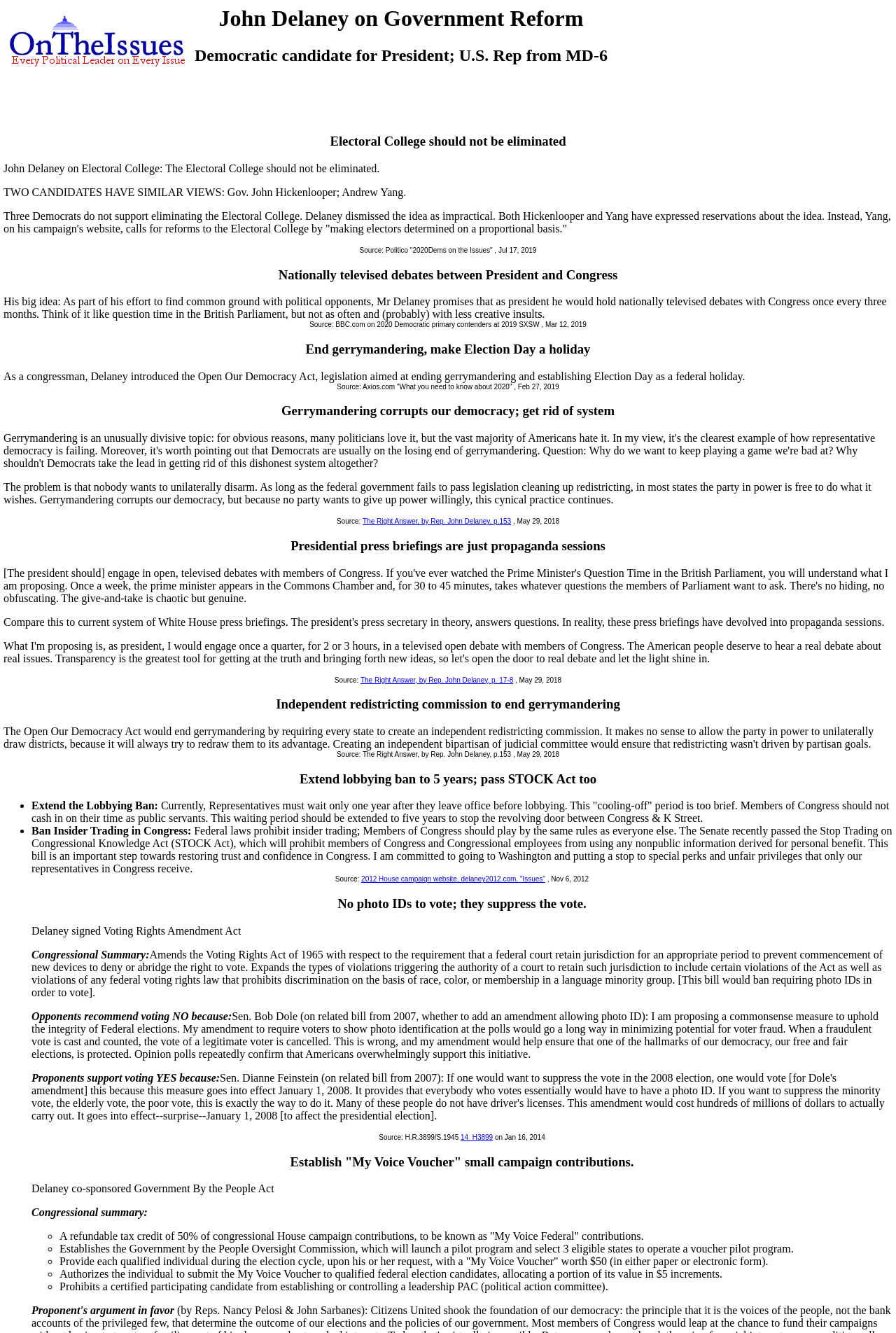How many sources are cited in the webpage?
Use the image to give a comprehensive and detailed response to the question.

Upon reviewing the webpage, I counted at least 10 sources cited, including Politico, BBC.com, Axios.com, and The Right Answer, by Rep. John Delaney. These sources are mentioned in various sections of the webpage, providing evidence for John Delaney's stances on different issues.